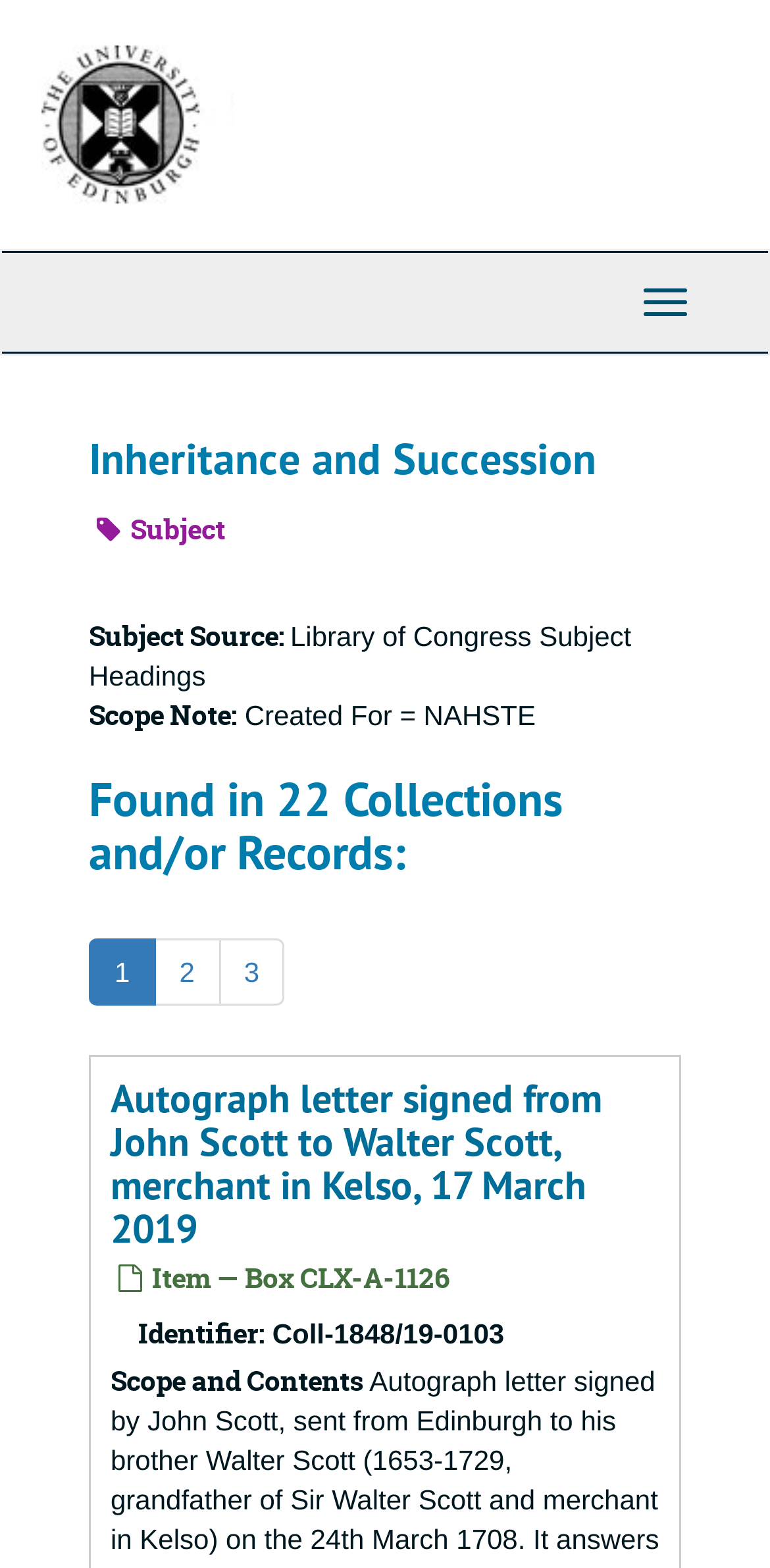Summarize the webpage with a detailed and informative caption.

The webpage is about "Inheritance and Succession" from the University of Edinburgh Archive and Manuscript Collections. At the top left, there is a link to the "University of Edinburgh" and an image of the university's logo. 

Below the logo, there is a top-level navigation bar that spans the entire width of the page. On the right side of the navigation bar, there is a "Toggle Navigation" button.

The main content of the page starts with a heading "Inheritance and Succession" followed by a "Subject" label and a "Page Actions" section. 

Below the "Page Actions" section, there are several paragraphs of text, including a "Scope Note" and a "Created For" note. 

The page then lists 22 collections and/or records, with links to each item. The first item is an "Autograph letter signed from John Scott to Walter Scott, merchant in Kelso, 17 March 2019", which has a link to the item and a description of the item, including its location in a box and its identifier. 

The page also includes a "Scope and Contents" section, which provides more information about the item.